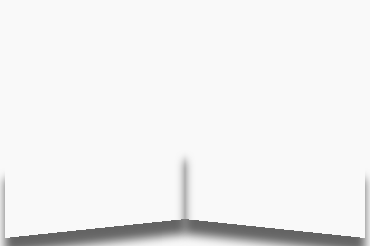Explain what the image portrays in a detailed manner.

The image prominently features the iconic Beijing National Stadium, commonly known as the Bird's Nest, which is a symbol of modern architecture and a key venue from the 2008 Beijing Olympics. This striking structure is situated in a vibrant urban setting, reflecting the blend of ancient and contemporary culture in China. In the context of the Great Wall Marathon, this image captures the spirit of athleticism intertwined with the rich historical and cultural backdrop of Beijing. The marathon not only challenges participants with its grueling course along the Great Wall but also offers them the chance to explore the architectural marvels and historical sites of the city, including the Bird's Nest, as they experience a unique blend of adventure and heritage.